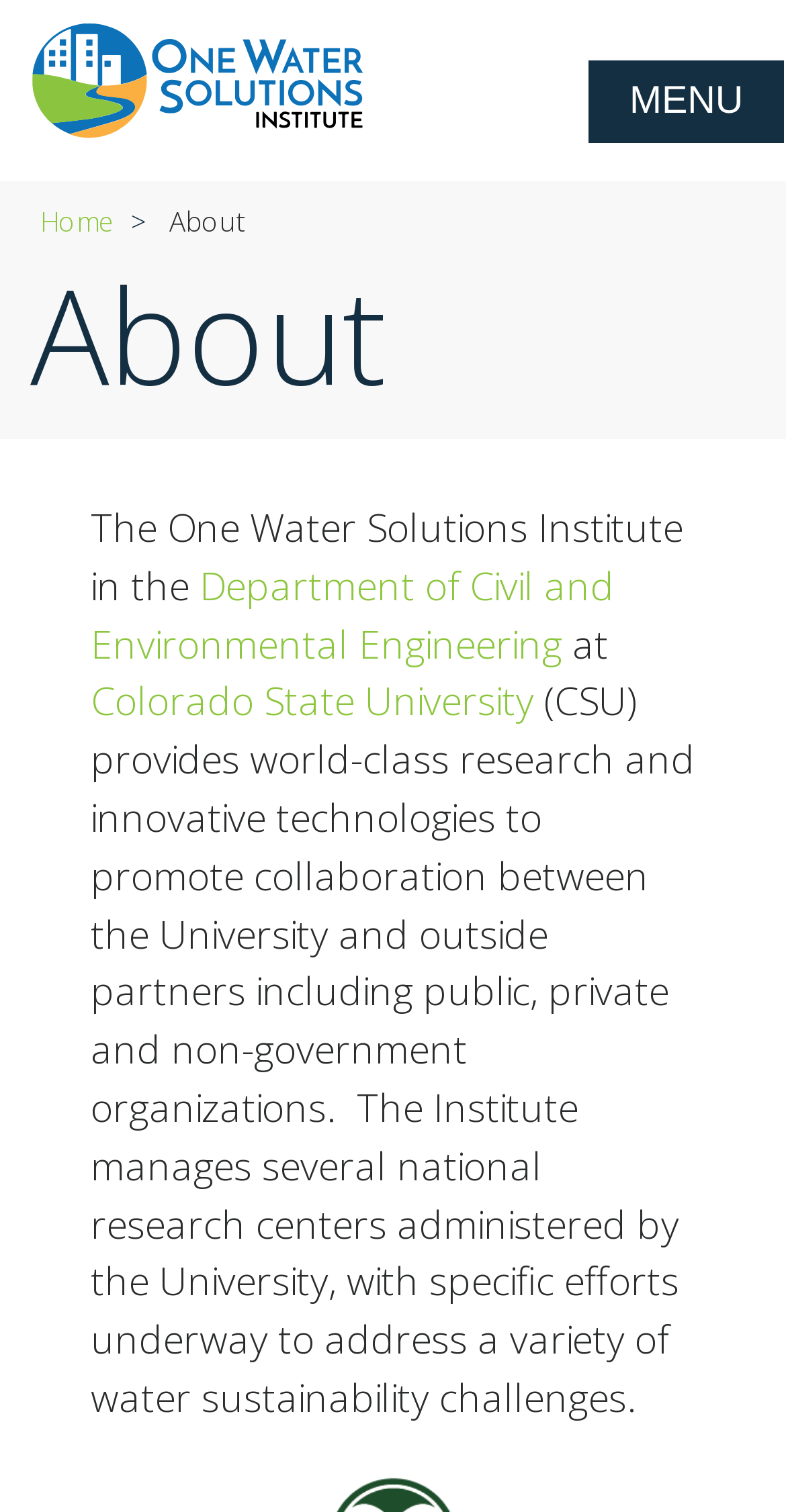Describe the webpage meticulously, covering all significant aspects.

The webpage is about the One Water Solutions Institute (OWSI) at Colorado State University (CSU). At the top left corner, there is a link to OWSI with an accompanying image. Next to it, on the top right corner, is a button to toggle navigation, which is currently not expanded. 

Below the top navigation bar, there is a main heading that reads "About" in a prominent font. Underneath the heading, there is a paragraph of text that describes the institute's purpose. The text explains that the institute, located in the Department of Civil and Environmental Engineering at CSU, conducts world-class research and develops innovative technologies to promote collaboration between the university and external partners. 

The paragraph is divided into two sections, with a link to the Department of Civil and Environmental Engineering and another link to Colorado State University. The text also mentions that the institute manages several national research centers administered by the university, with efforts underway to address various water sustainability challenges.